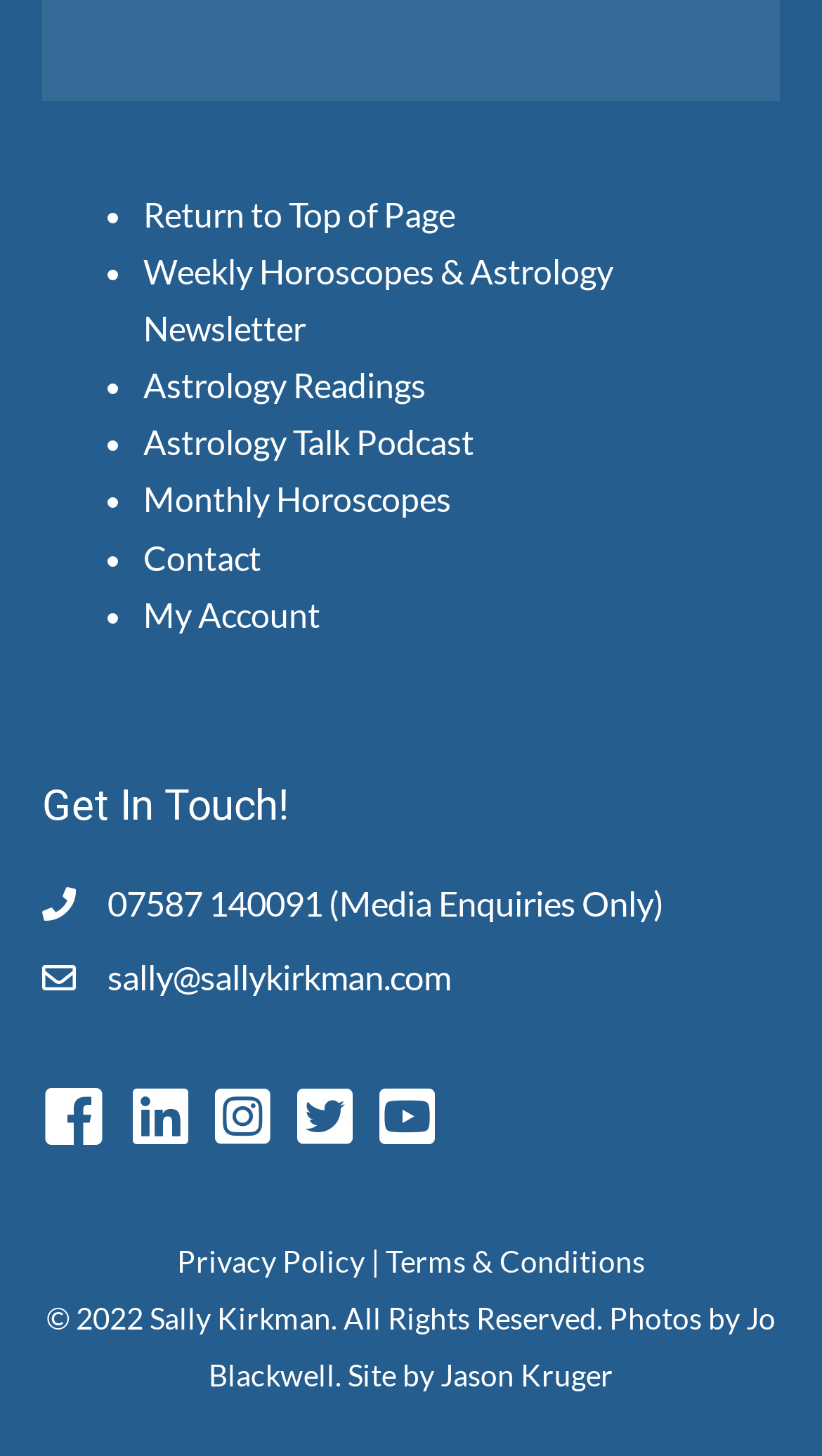Identify the bounding box coordinates of the specific part of the webpage to click to complete this instruction: "Get weekly horoscopes and astrology newsletter".

[0.174, 0.172, 0.746, 0.239]